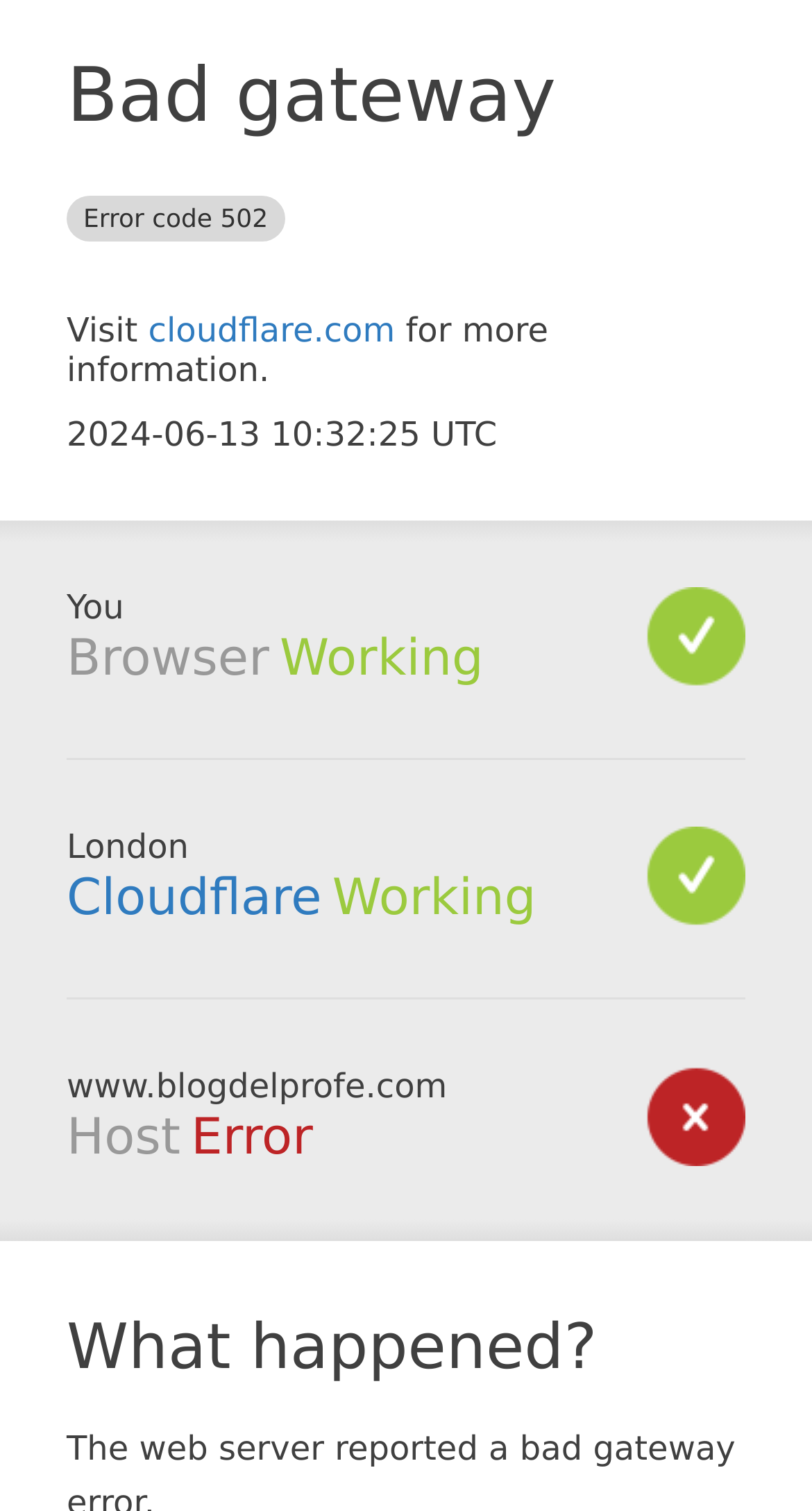Please find the bounding box for the UI element described by: "cloudflare.com".

[0.183, 0.205, 0.486, 0.232]